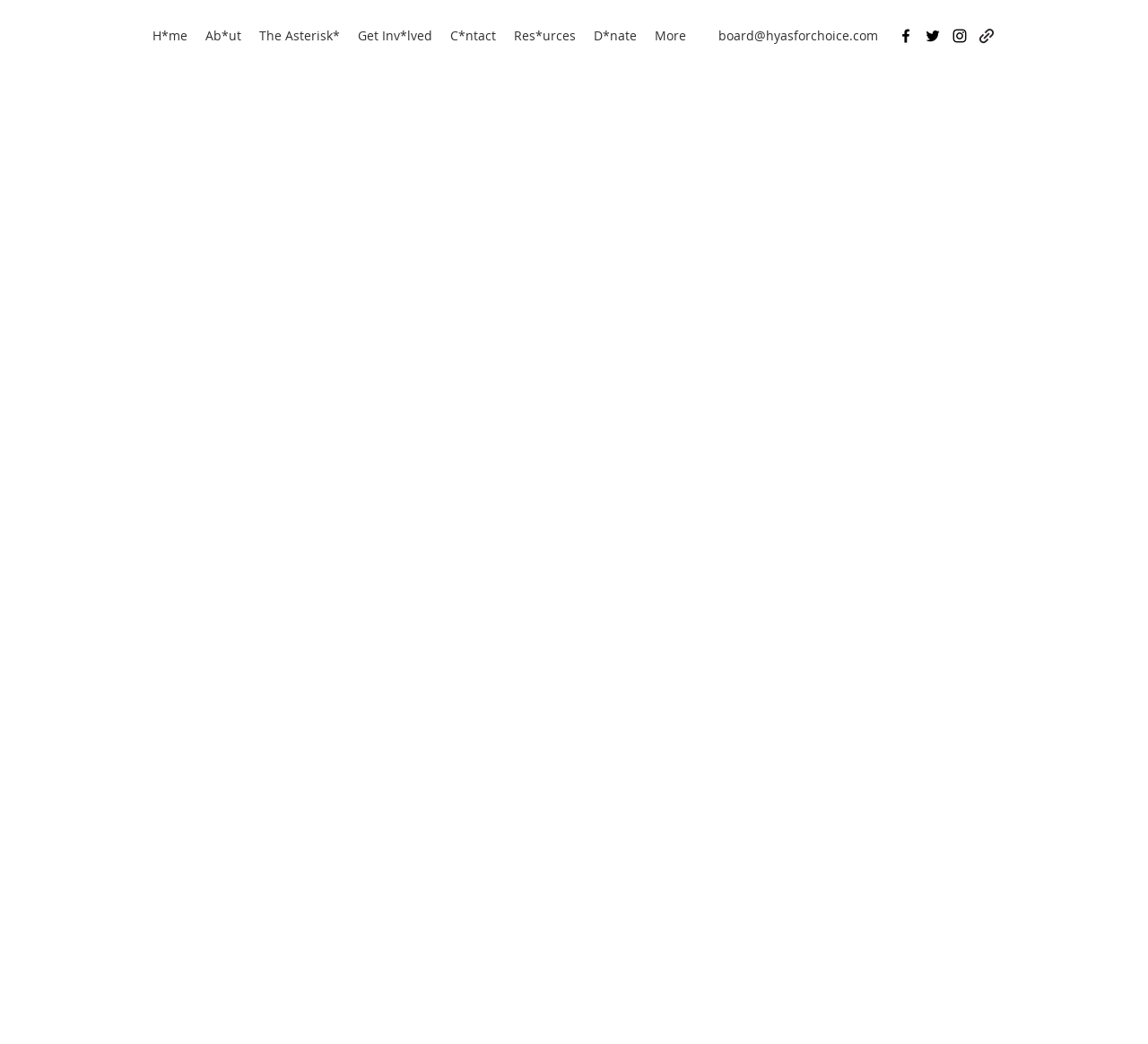Given the element description: "C*ntact", predict the bounding box coordinates of this UI element. The coordinates must be four float numbers between 0 and 1, given as [left, top, right, bottom].

[0.384, 0.021, 0.44, 0.047]